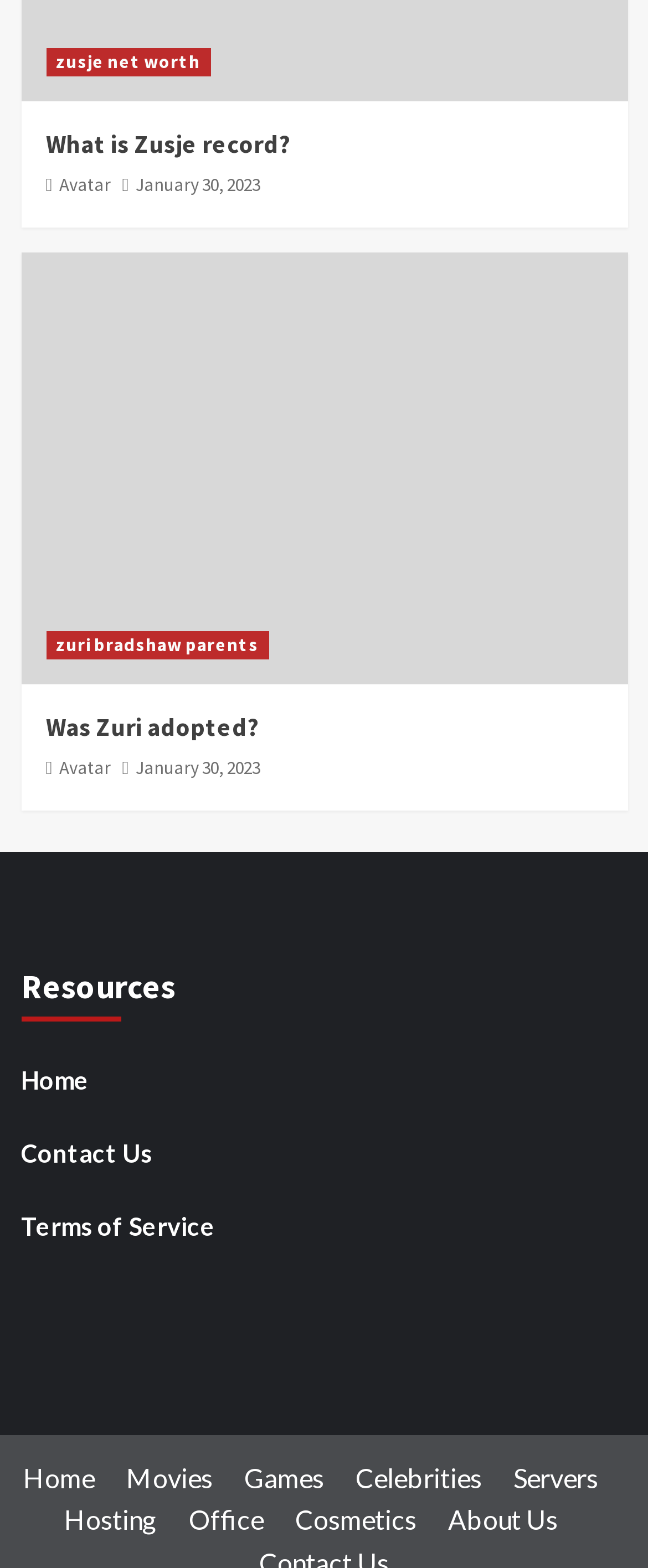Determine the bounding box coordinates of the element that should be clicked to execute the following command: "Click on 'What is Zusje record?'".

[0.071, 0.082, 0.447, 0.102]